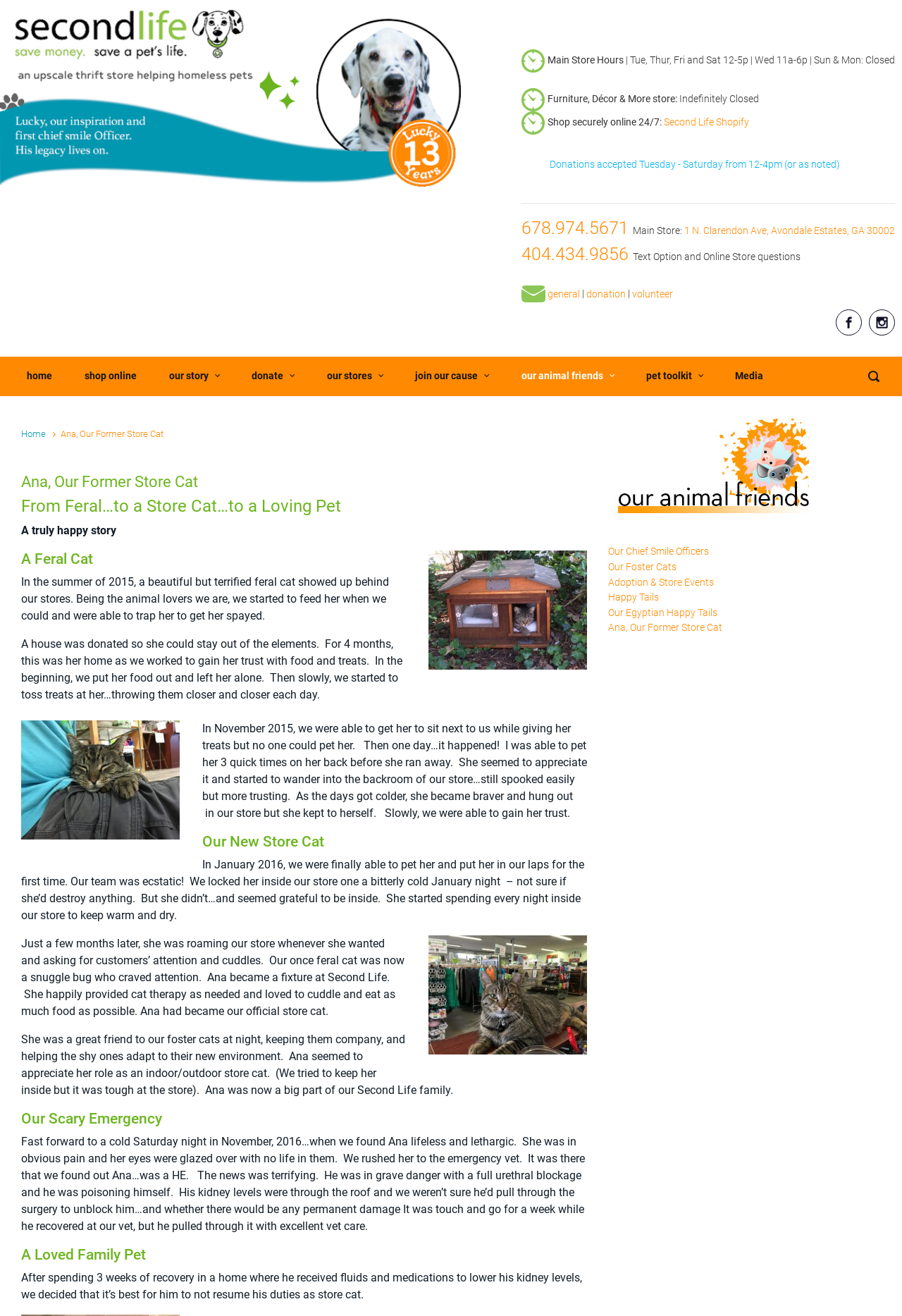Identify and provide the bounding box coordinates of the UI element described: "aria-label="Search" name="s" placeholder="Type your search"". The coordinates should be formatted as [left, top, right, bottom], with each number being a float between 0 and 1.

[0.949, 0.273, 0.988, 0.3]